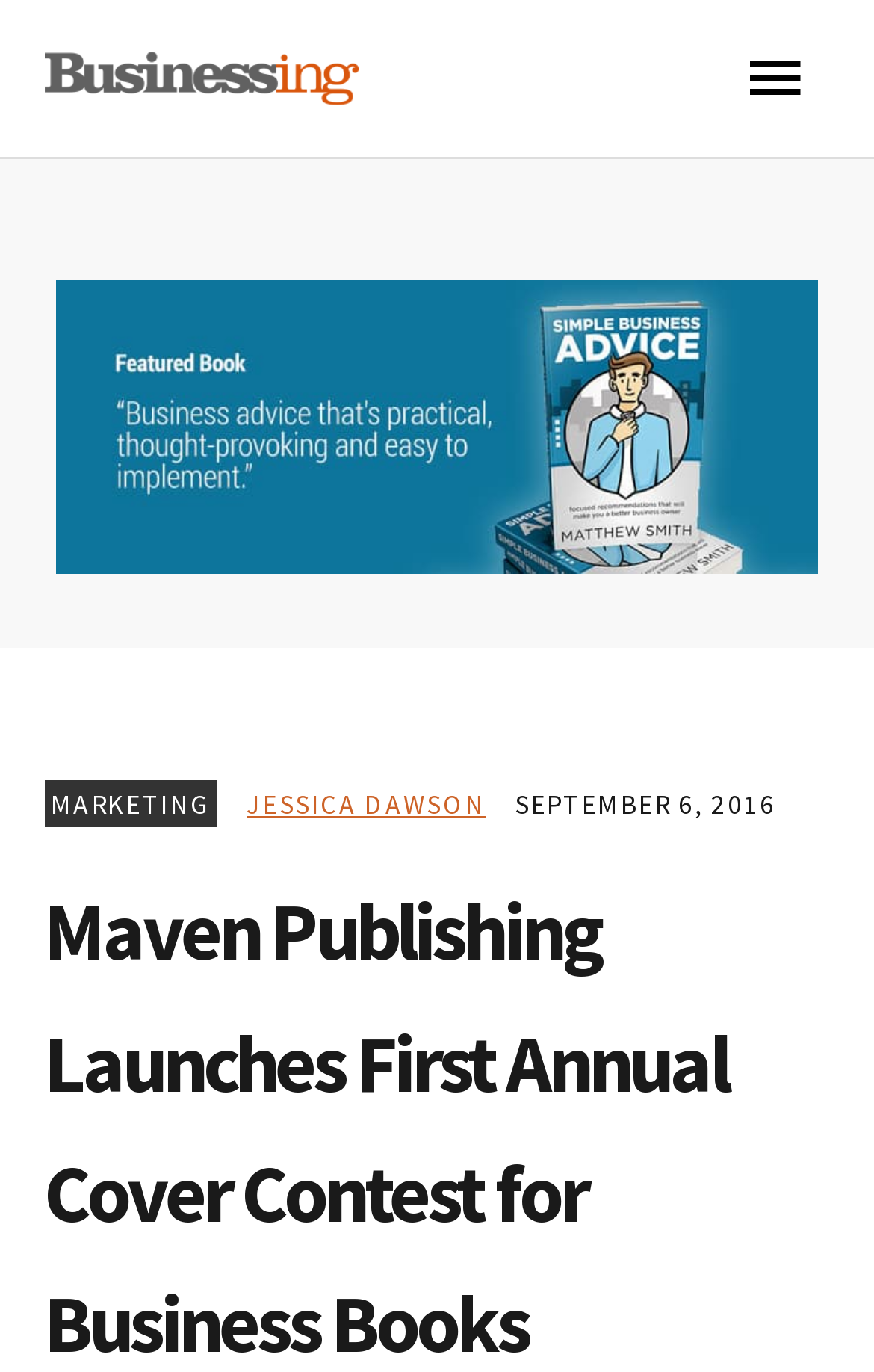Please specify the bounding box coordinates in the format (top-left x, top-left y, bottom-right x, bottom-right y), with all values as floating point numbers between 0 and 1. Identify the bounding box of the UI element described by: Menu

[0.822, 0.016, 0.95, 0.098]